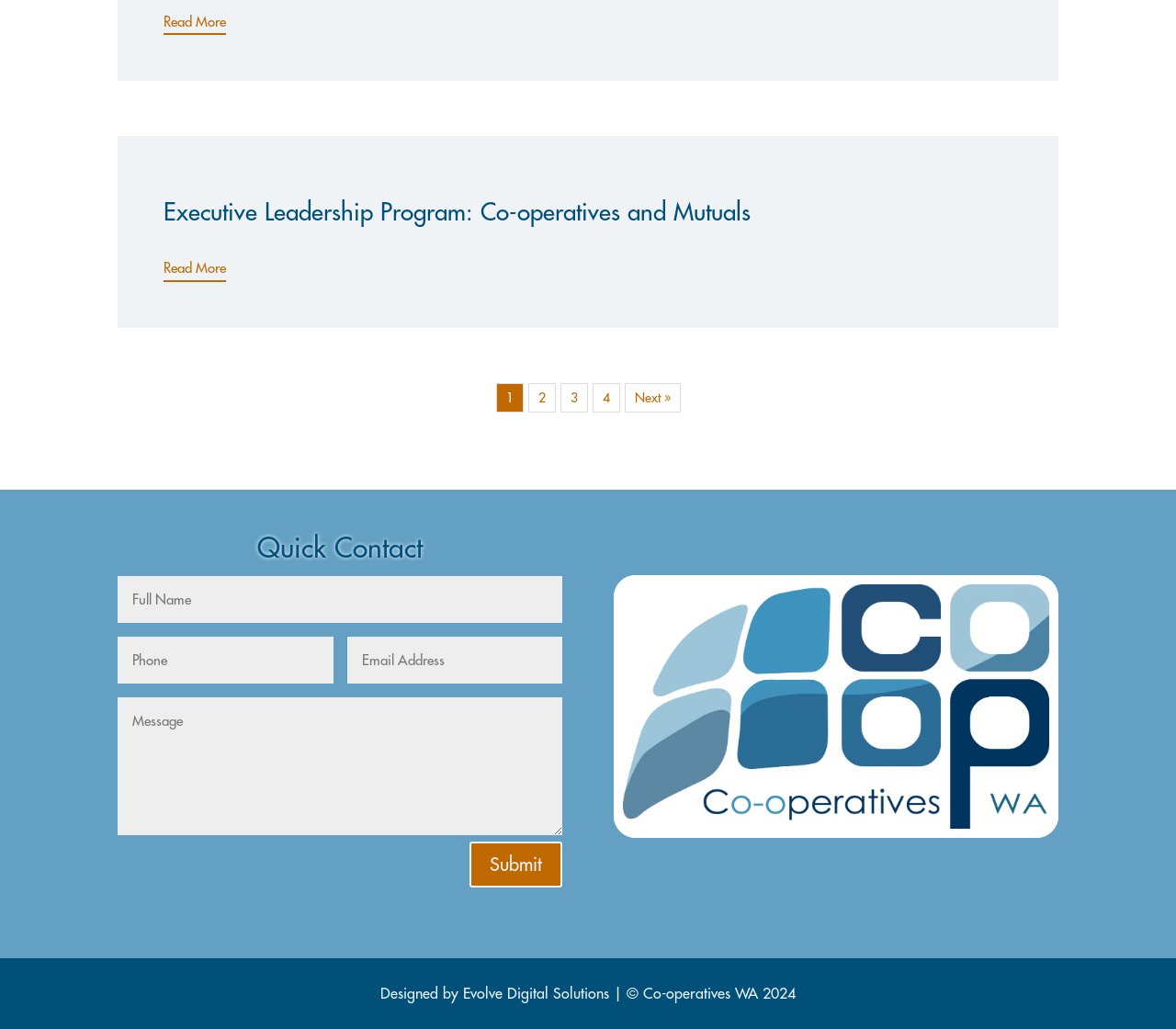What is the purpose of the Quick Contact section?
Based on the image, answer the question in a detailed manner.

The Quick Contact section contains several text boxes and a submit button, indicating that it is used to submit a query or send a message to the organization.